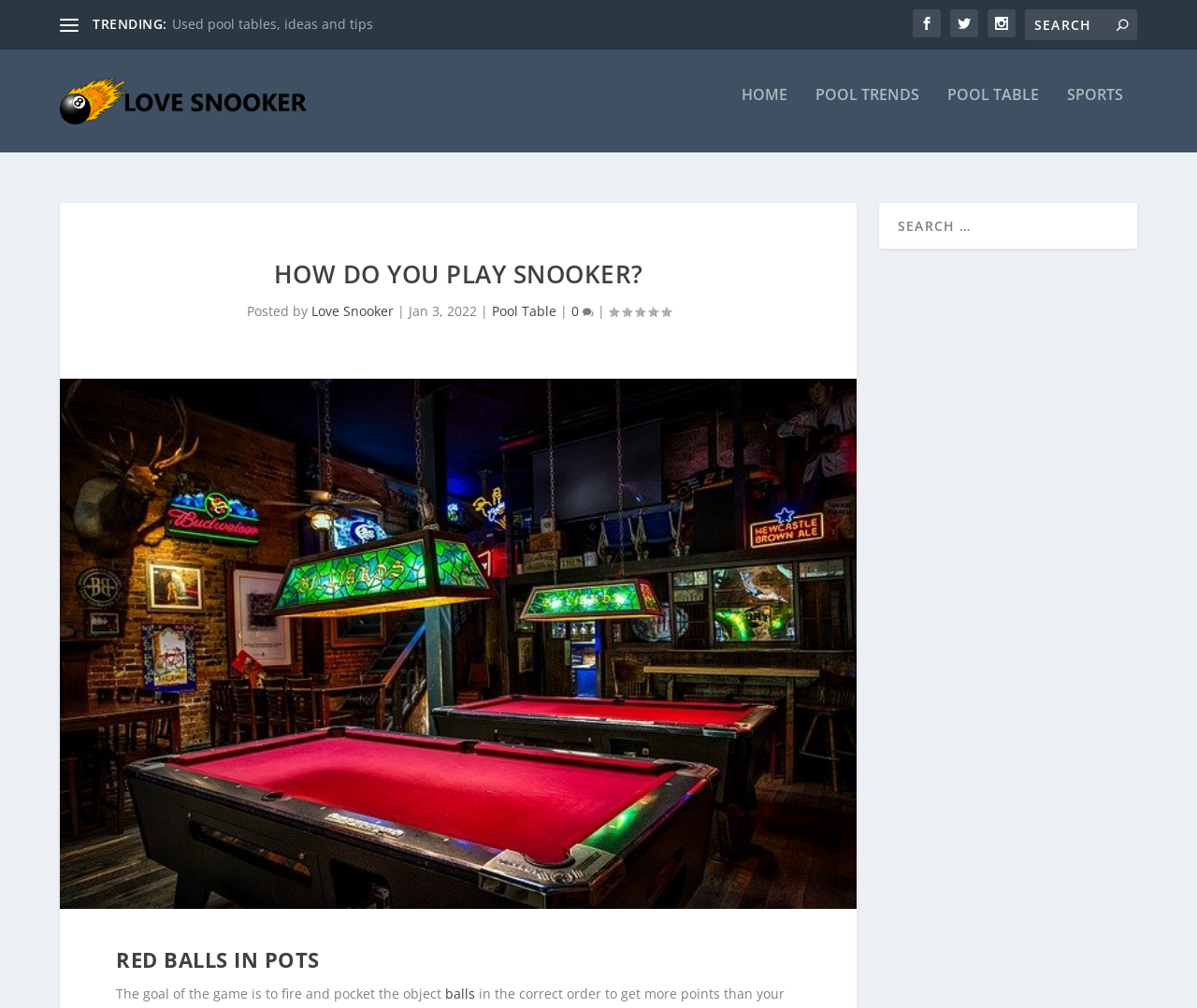How many comments does the article have?
Provide an in-depth and detailed answer to the question.

The comment count can be found below the article, where it says '0 ', indicating that the article has zero comments.